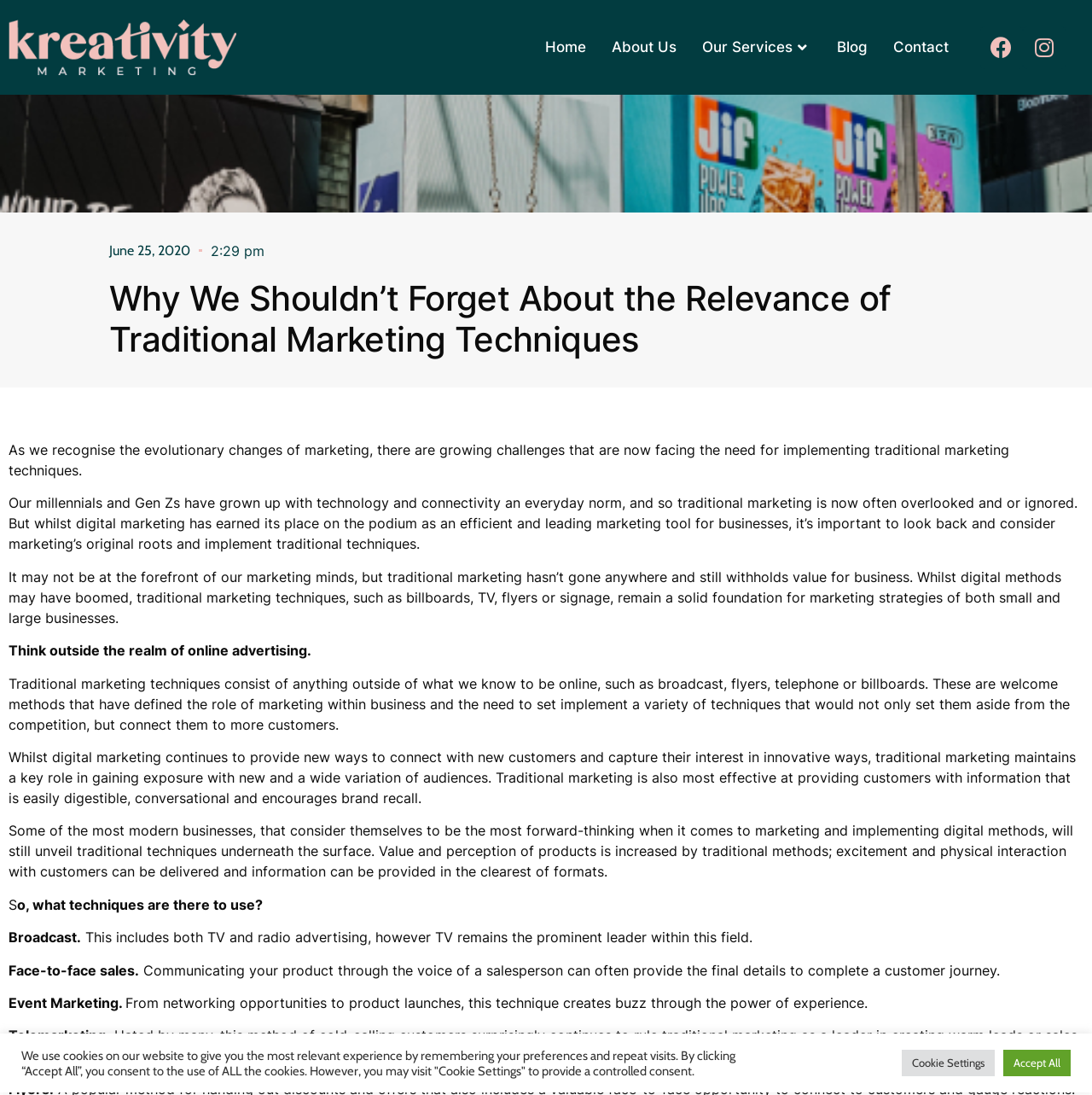Generate a thorough description of the webpage.

This webpage is about the relevance of traditional marketing techniques, with a focus on their importance in today's digital age. At the top, there is a navigation menu with links to "Home", "About Us", "Our Services", "Blog", and "Contact". Below this, there are social media links to Facebook and Instagram.

The main content of the page is an article with a heading that matches the title of the webpage. The article is divided into several paragraphs, each discussing the importance of traditional marketing techniques, such as billboards, TV, flyers, and signage, in addition to digital marketing methods. The text explains how traditional marketing can provide a solid foundation for marketing strategies, help businesses stand out from the competition, and connect with a wider range of customers.

The article also highlights the benefits of traditional marketing, including its ability to provide easily digestible information, encourage brand recall, and increase the value and perception of products. Additionally, it mentions that even modern businesses that focus on digital marketing still use traditional techniques.

Further down the page, there is a section that lists specific traditional marketing techniques, including broadcast, face-to-face sales, event marketing, and telemarketing. Each technique is briefly described, highlighting its benefits and uses.

At the bottom of the page, there is a notice about the use of cookies on the website, with options to accept all cookies or visit the cookie settings to provide controlled consent.